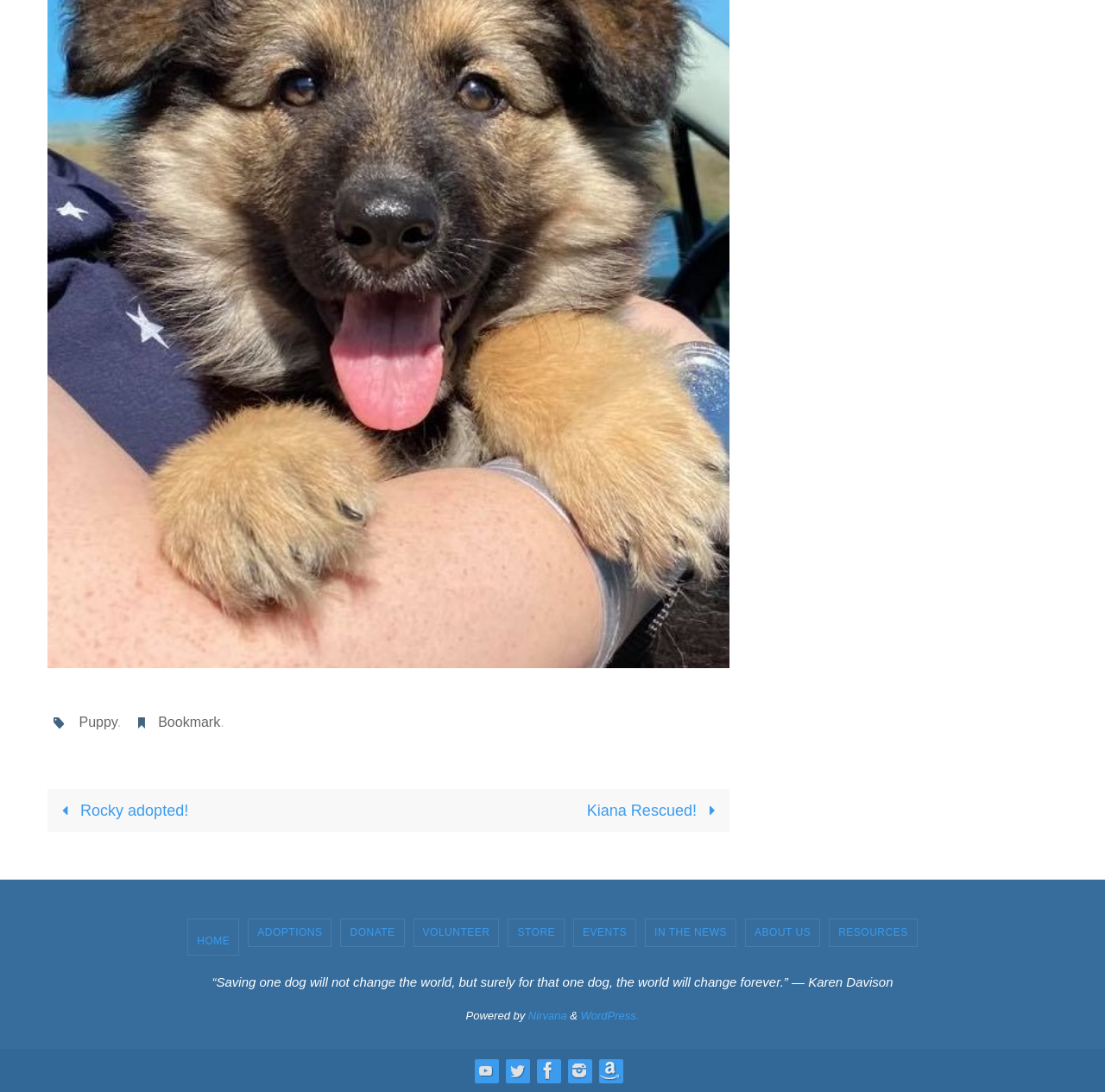From the image, can you give a detailed response to the question below:
What is the name of the website's content management system?

The text 'Powered by' is followed by a link to 'Nirvana' and then another link to 'WordPress.', indicating that WordPress is the content management system used by the website.